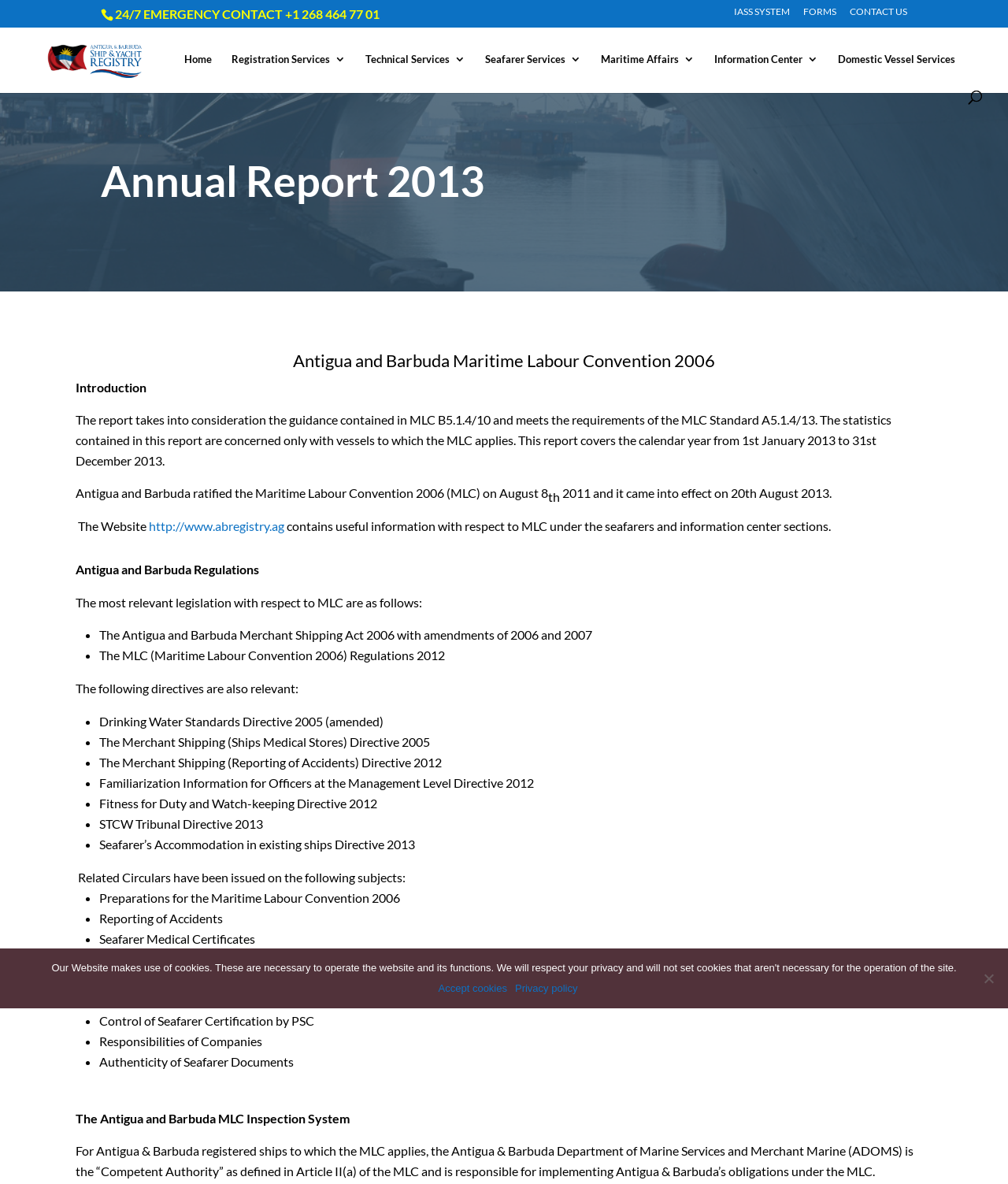Extract the main heading from the webpage content.

Annual Report 2013